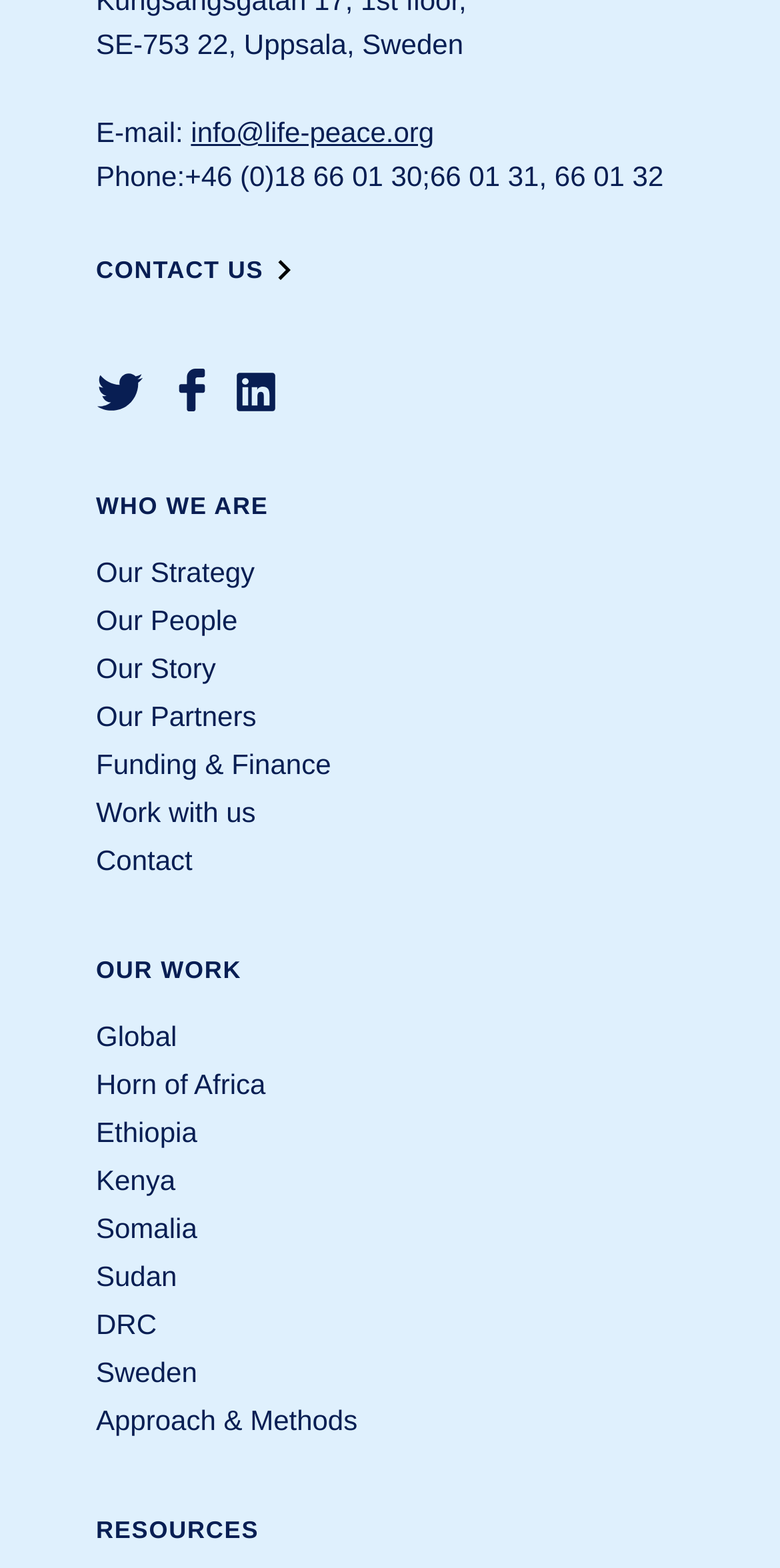Using the format (top-left x, top-left y, bottom-right x, bottom-right y), and given the element description, identify the bounding box coordinates within the screenshot: aria-label="Facebook"

[0.205, 0.228, 0.287, 0.269]